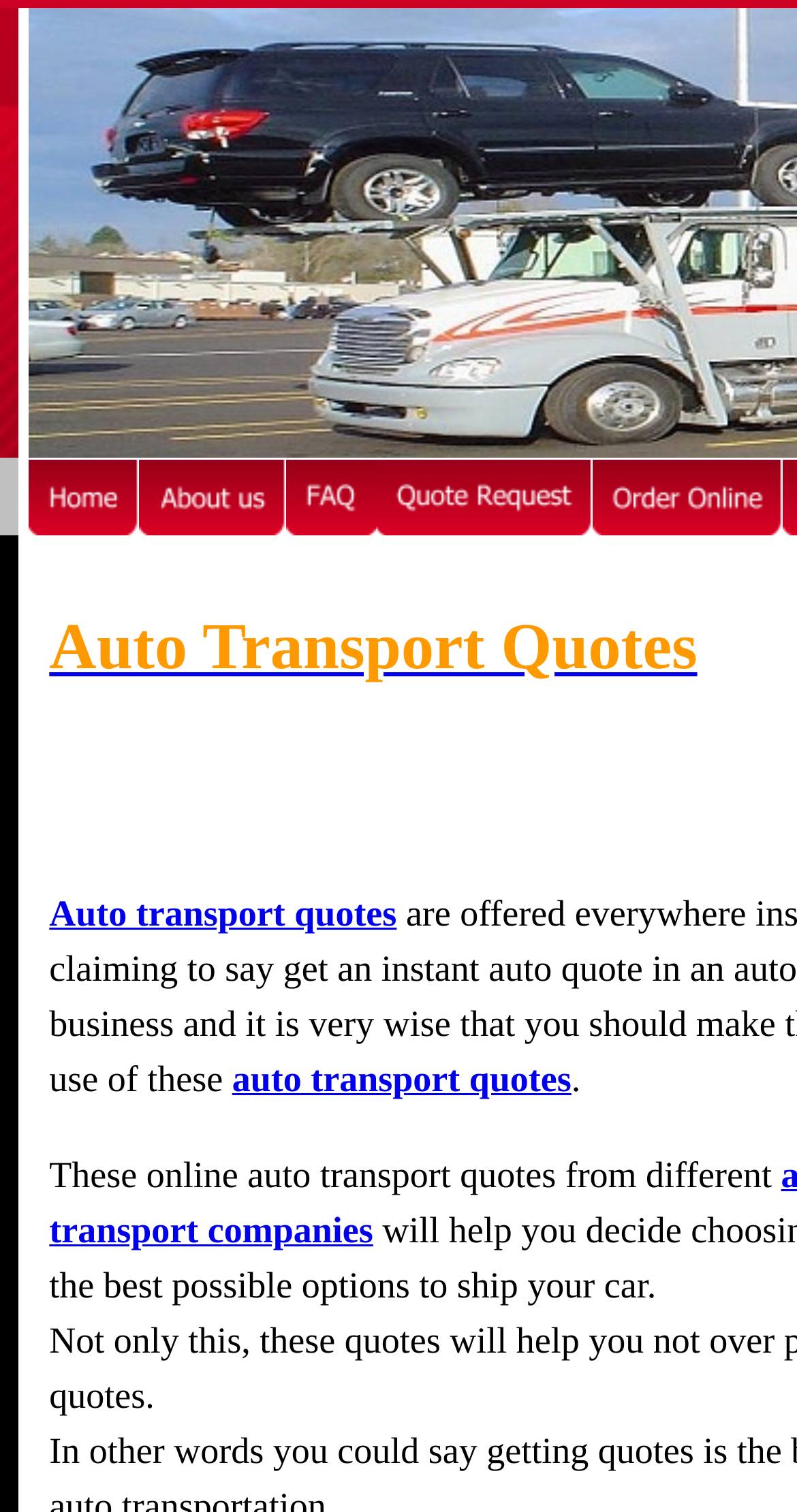Please locate the UI element described by "alt="Home"" and provide its bounding box coordinates.

[0.036, 0.304, 0.175, 0.354]